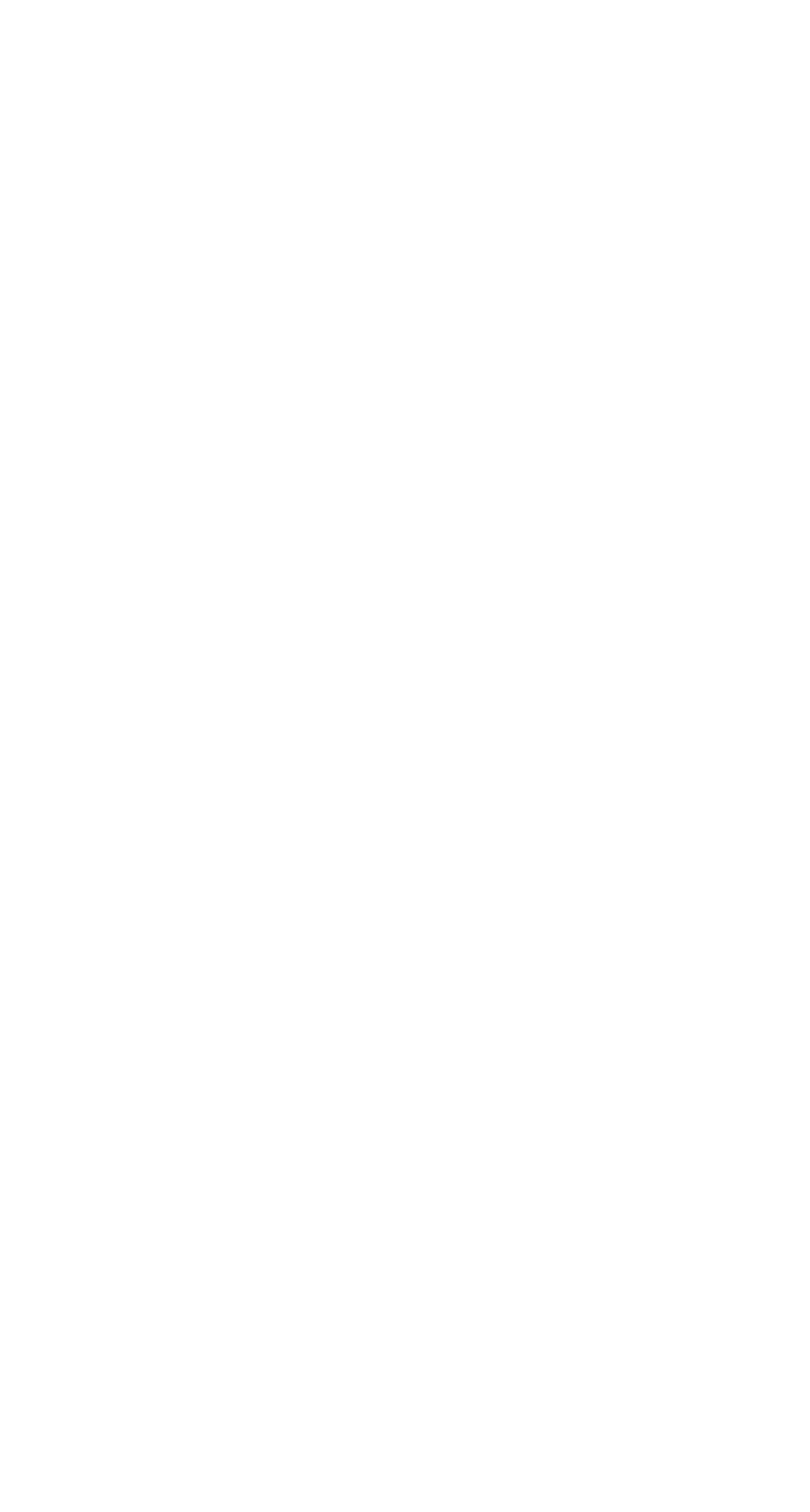Please study the image and answer the question comprehensively:
What is the theme of the content?

I found the theme by looking at the 'THEMA:' label, which is followed by a link 'Nachhaltigkeit; Sustainability', indicating that the theme of the content is related to sustainability.